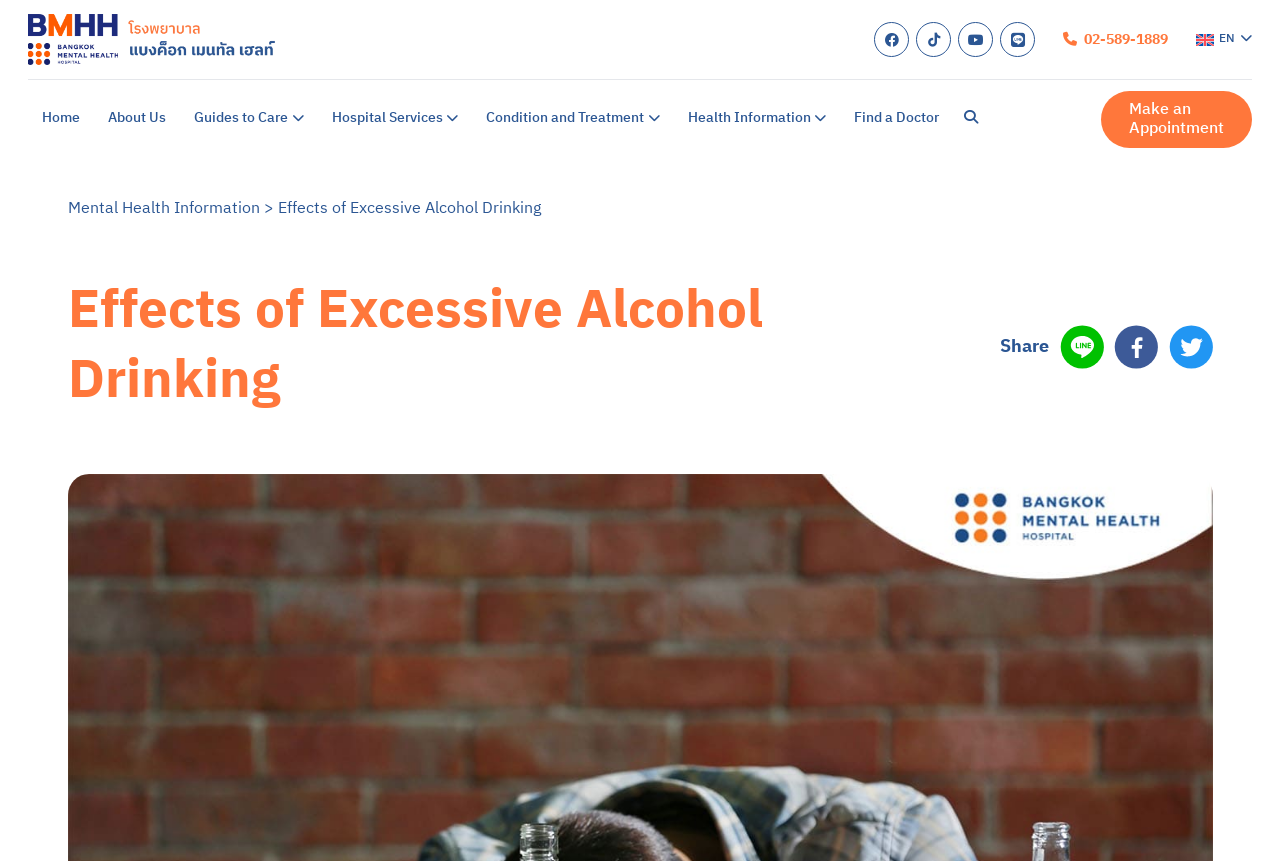Identify the bounding box coordinates for the element you need to click to achieve the following task: "Click the logo of Bangkok Mental Health Hospital". Provide the bounding box coordinates as four float numbers between 0 and 1, in the form [left, top, right, bottom].

[0.022, 0.016, 0.225, 0.075]